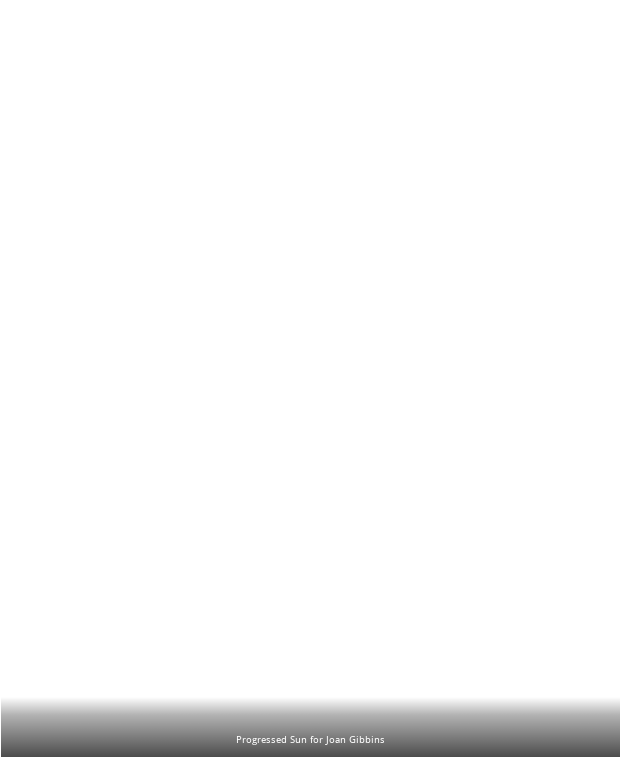Is the chart about Joan Gibbins' life?
Provide an in-depth and detailed explanation in response to the question.

The caption states that the chart is titled 'Progressed Sun for Joan Gibbins' and that it represents 'significant astrological influences on Joan's personal growth and spiritual journey', which implies that the chart is specifically about Joan Gibbins' life.